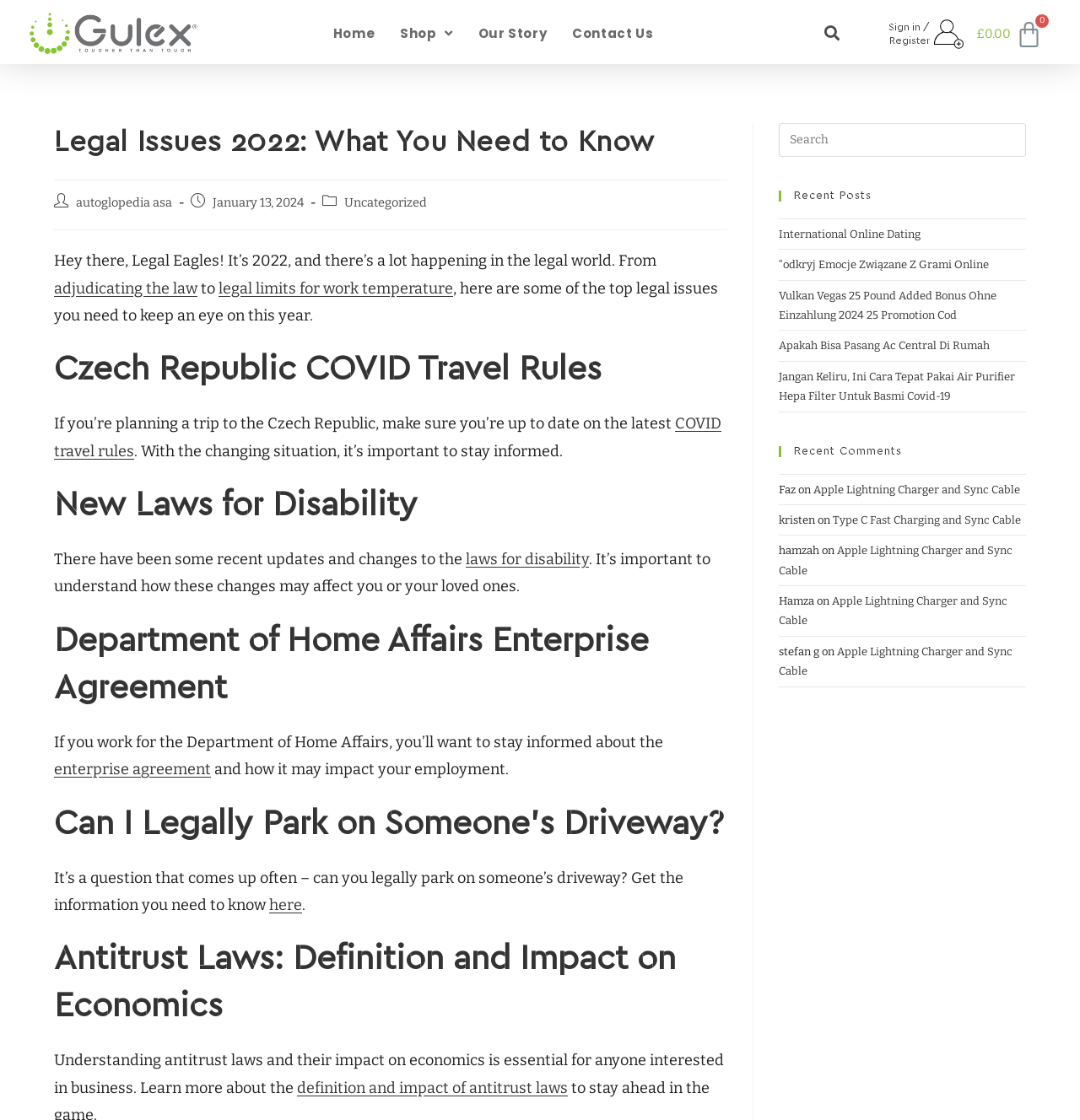Answer the question briefly using a single word or phrase: 
What is the text of the second paragraph on the webpage?

Hey there, Legal Eagles! It’s 2022, and there’s a lot happening in the legal world. From adjudicating the law to legal limits for work temperature, here are some of the top legal issues you need to keep an eye on this year.